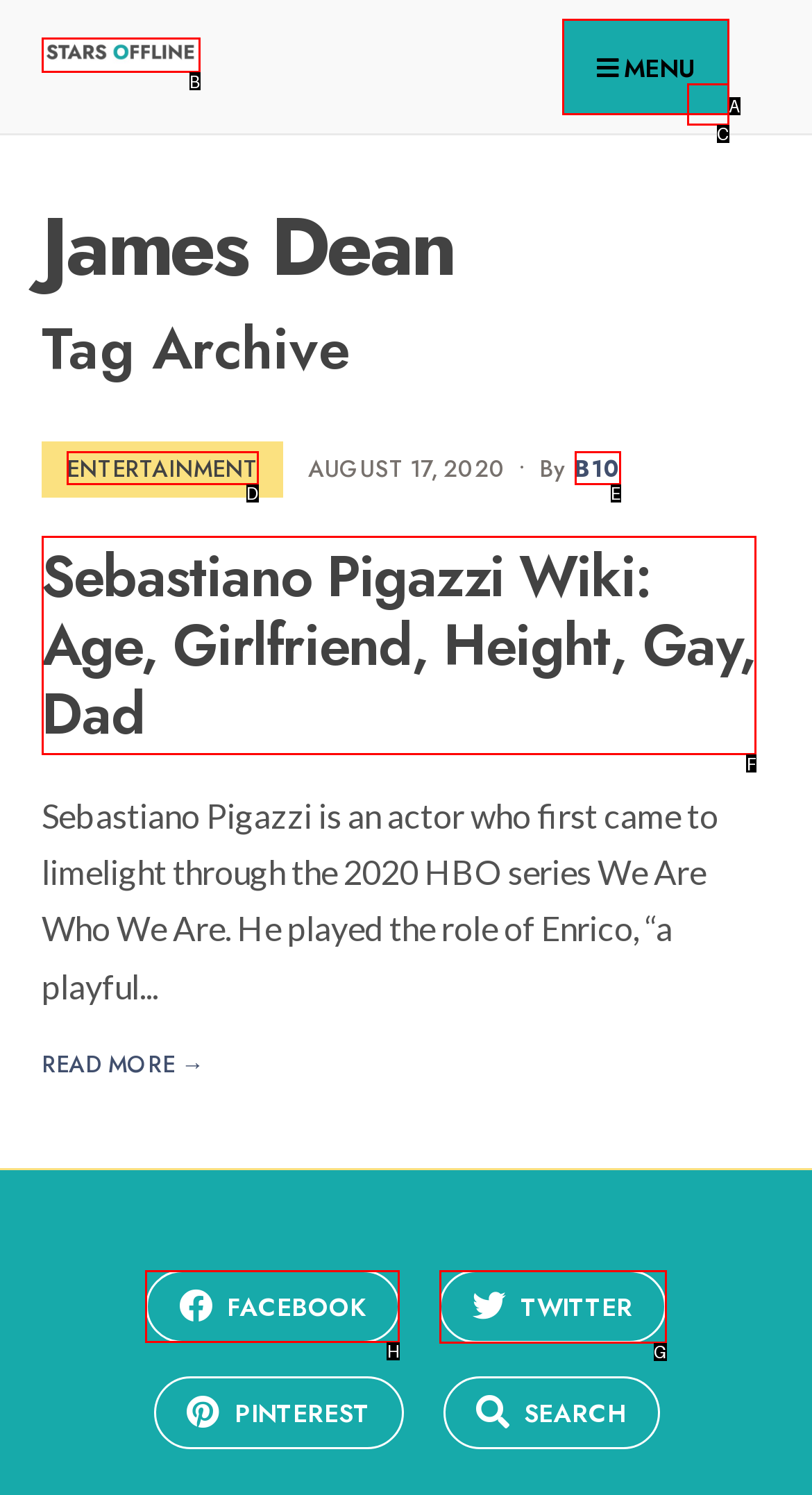To complete the task: Visit the FACEBOOK page, which option should I click? Answer with the appropriate letter from the provided choices.

H